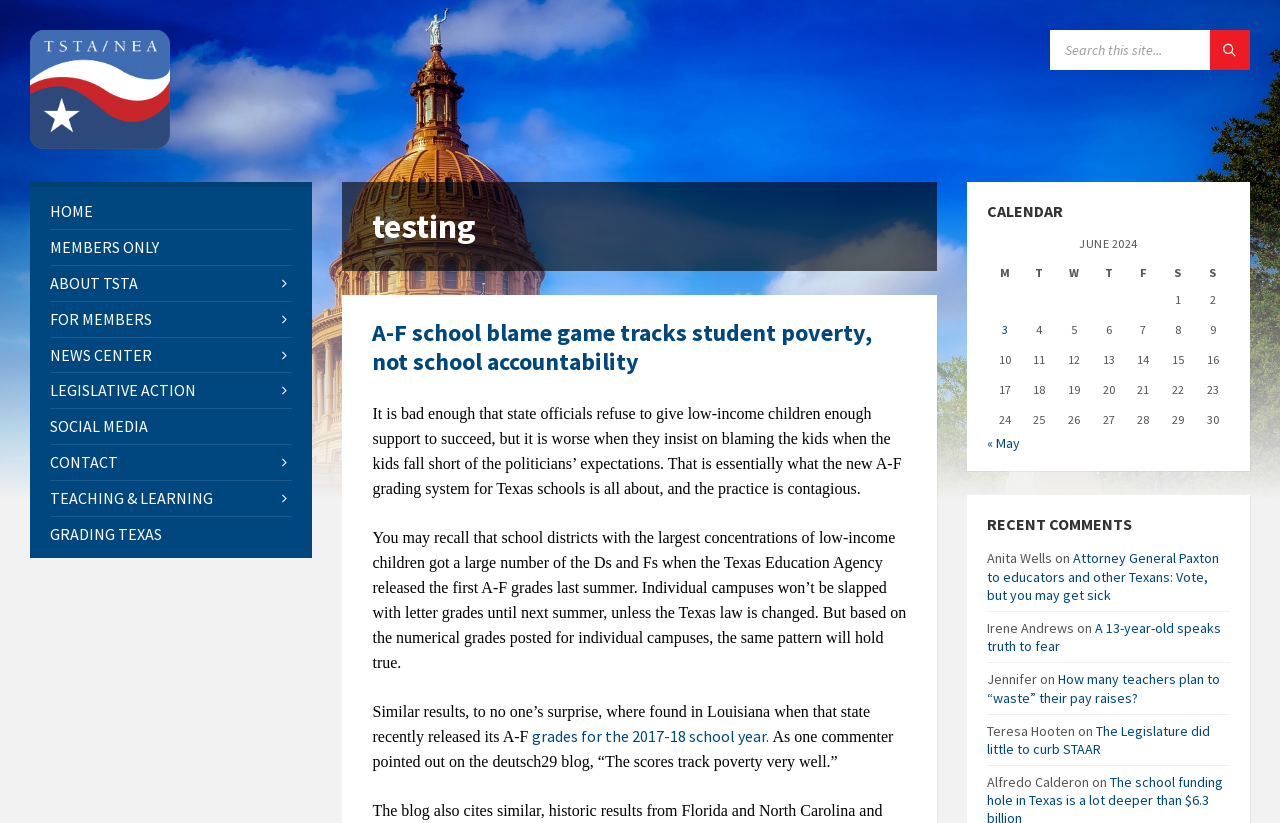Could you determine the bounding box coordinates of the clickable element to complete the instruction: "Read the article about A-F school blame game"? Provide the coordinates as four float numbers between 0 and 1, i.e., [left, top, right, bottom].

[0.291, 0.388, 0.709, 0.458]